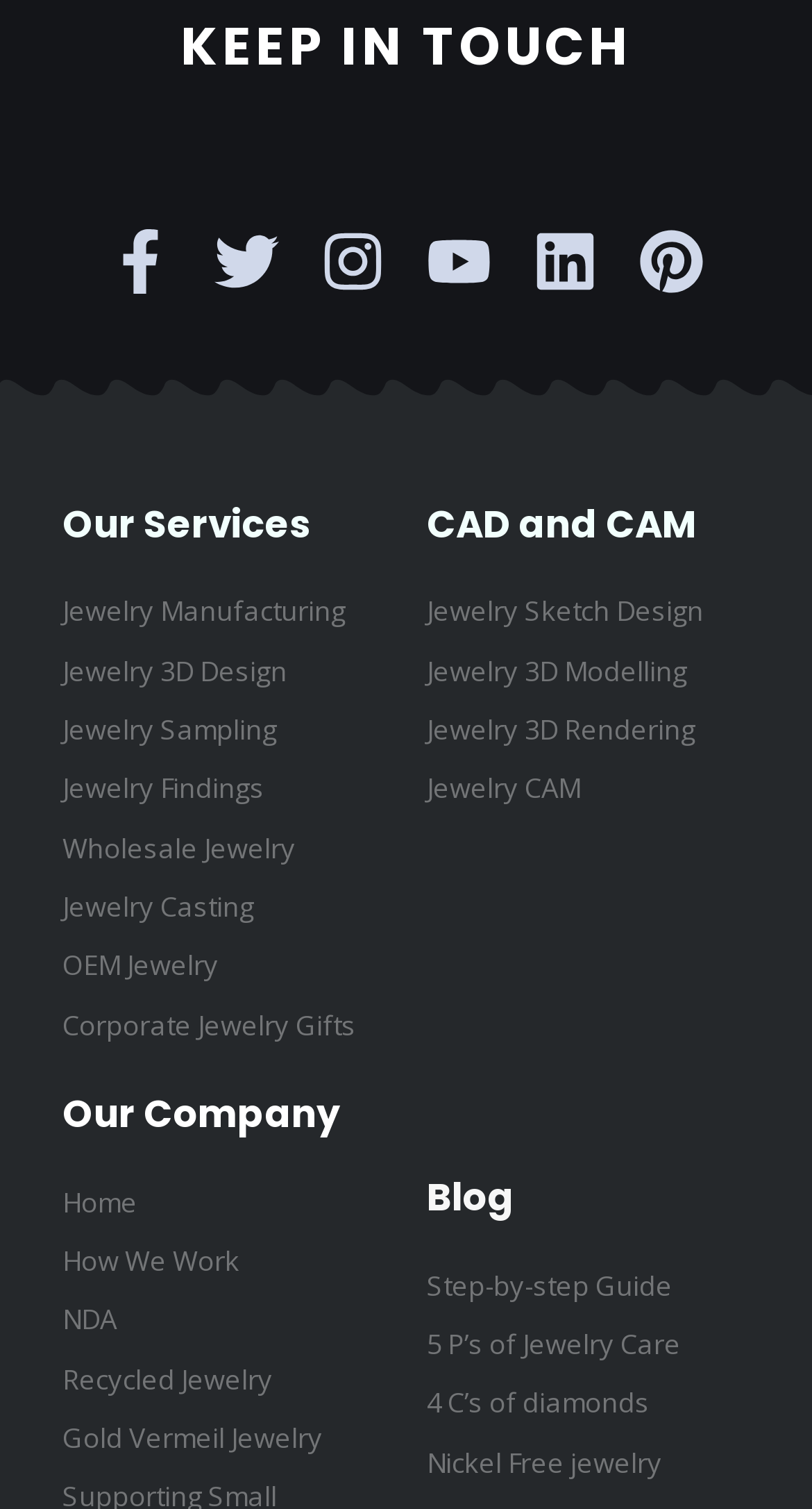Given the webpage screenshot and the description, determine the bounding box coordinates (top-left x, top-left y, bottom-right x, bottom-right y) that define the location of the UI element matching this description: 5 P’s of Jewelry Care

[0.526, 0.875, 0.923, 0.908]